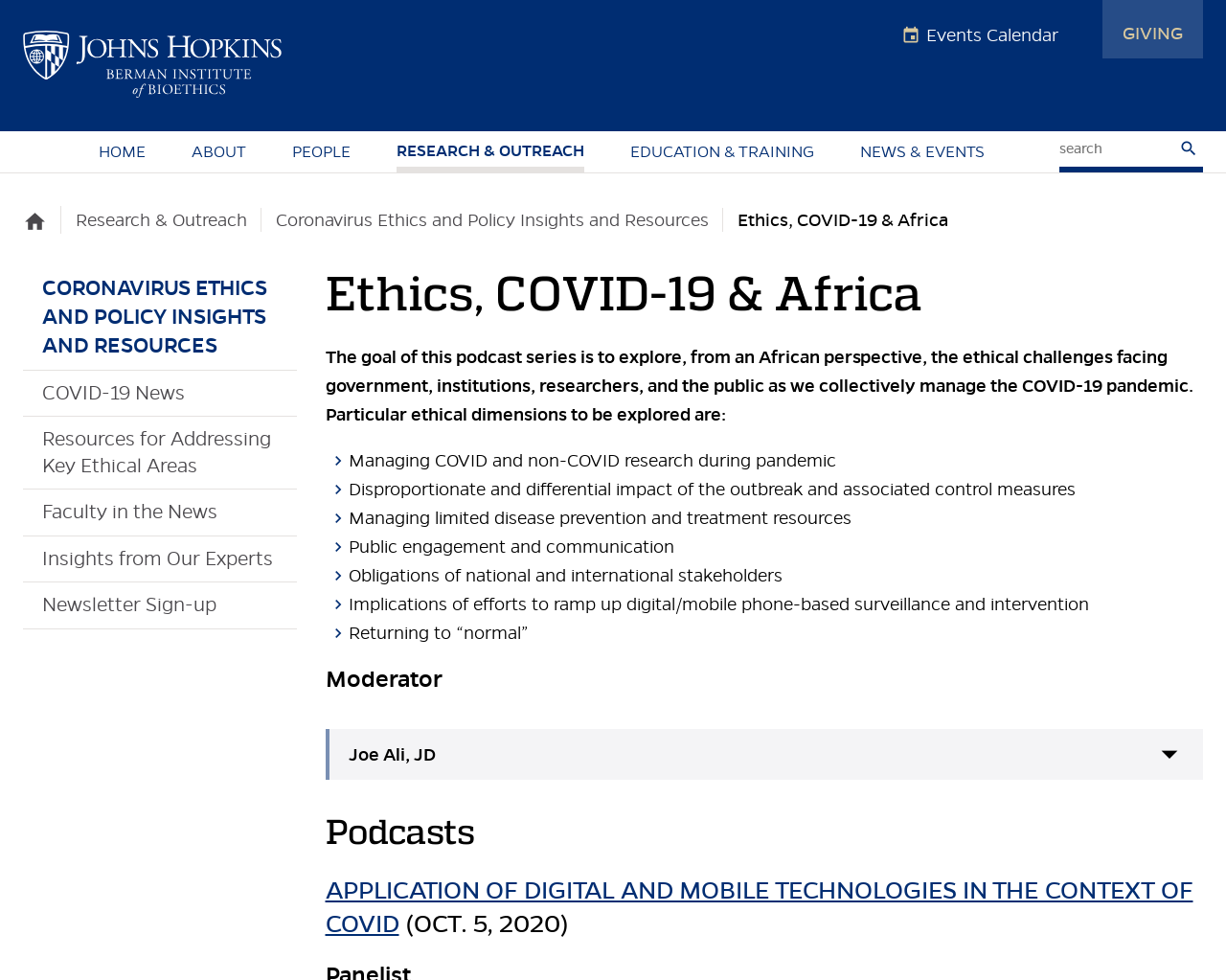Please find the bounding box coordinates of the element that must be clicked to perform the given instruction: "Go to the home page". The coordinates should be four float numbers from 0 to 1, i.e., [left, top, right, bottom].

[0.069, 0.134, 0.129, 0.175]